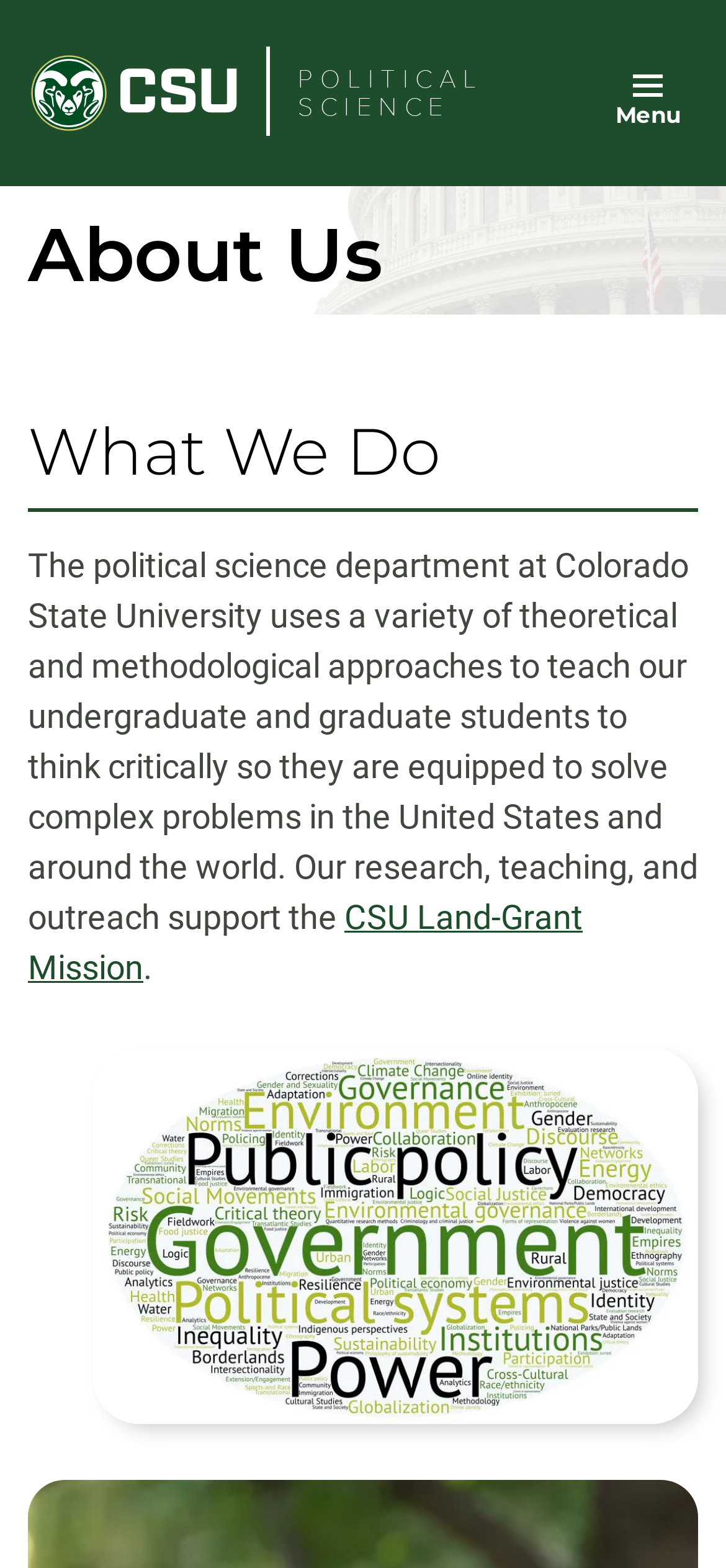What is the shape of the image at the bottom of the page?
Answer the question with a detailed explanation, including all necessary information.

I found the answer by looking at the image element at the bottom of the page, which is described as a 'Word Bubble'.